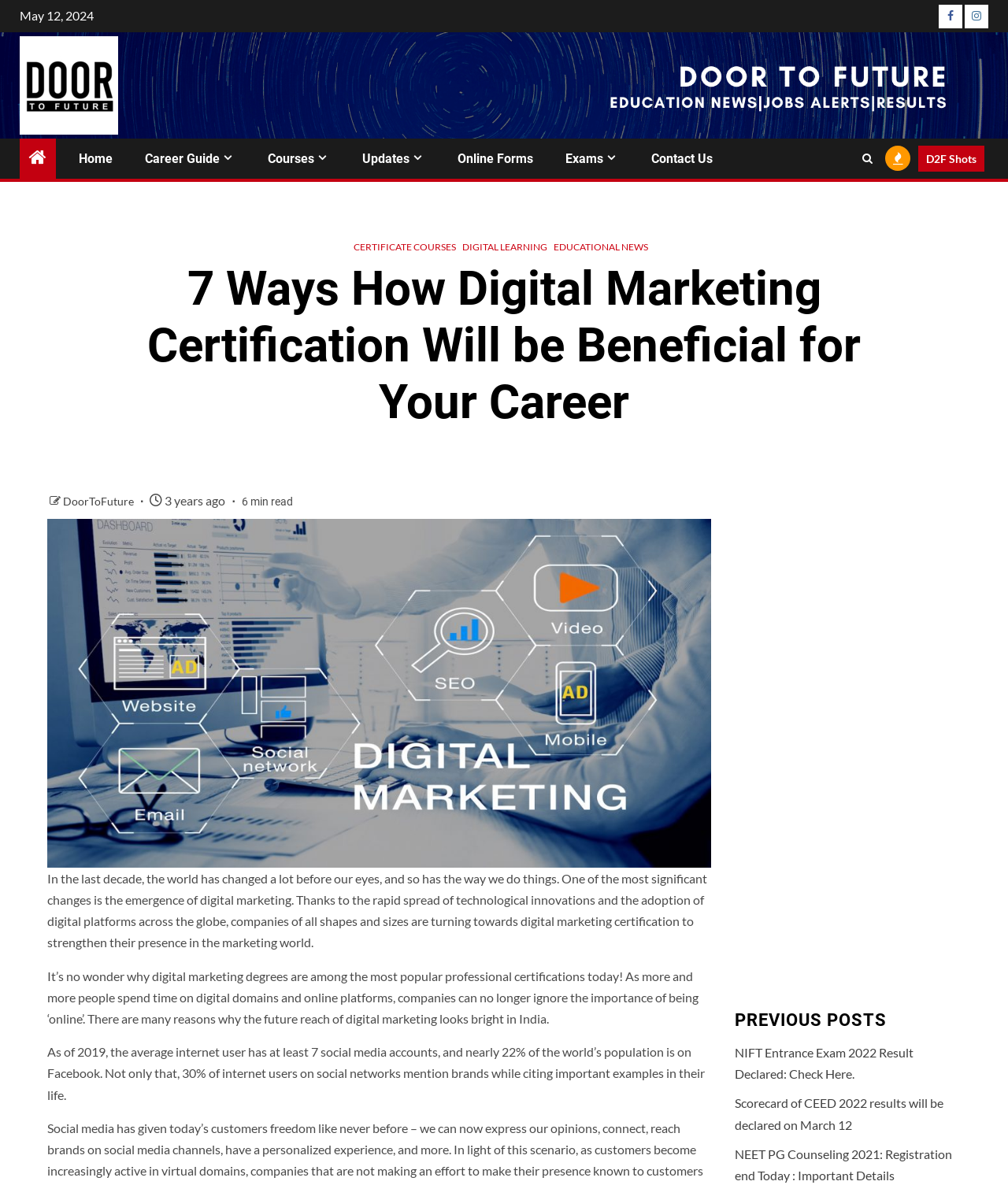Please find the bounding box coordinates of the clickable region needed to complete the following instruction: "Click on the Facebook link". The bounding box coordinates must consist of four float numbers between 0 and 1, i.e., [left, top, right, bottom].

[0.931, 0.004, 0.955, 0.024]